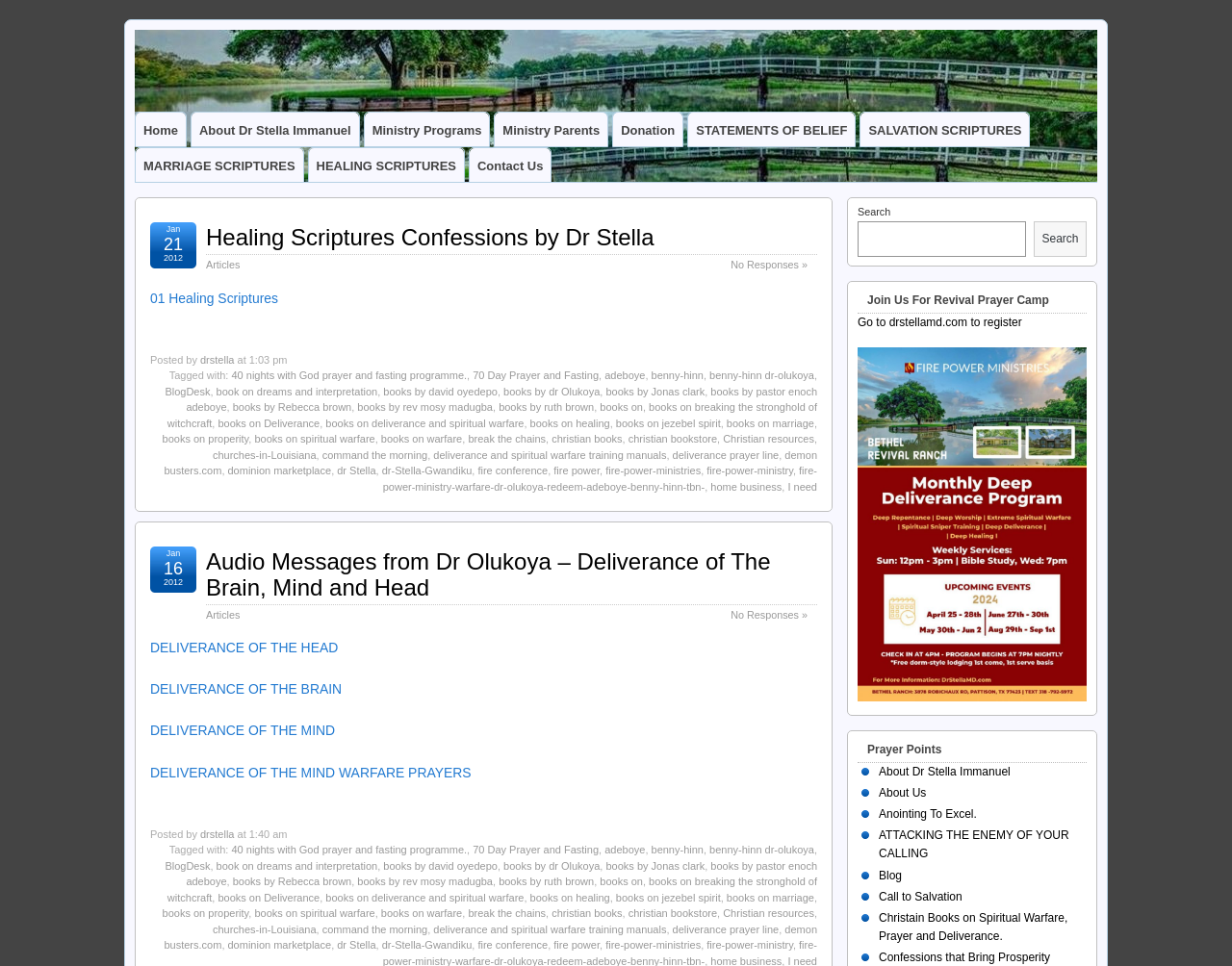Who is the author of the article?
Based on the visual details in the image, please answer the question thoroughly.

The author of the article can be identified as Dr Stella based on the link 'Posted by drstella' in the footer section of the webpage.